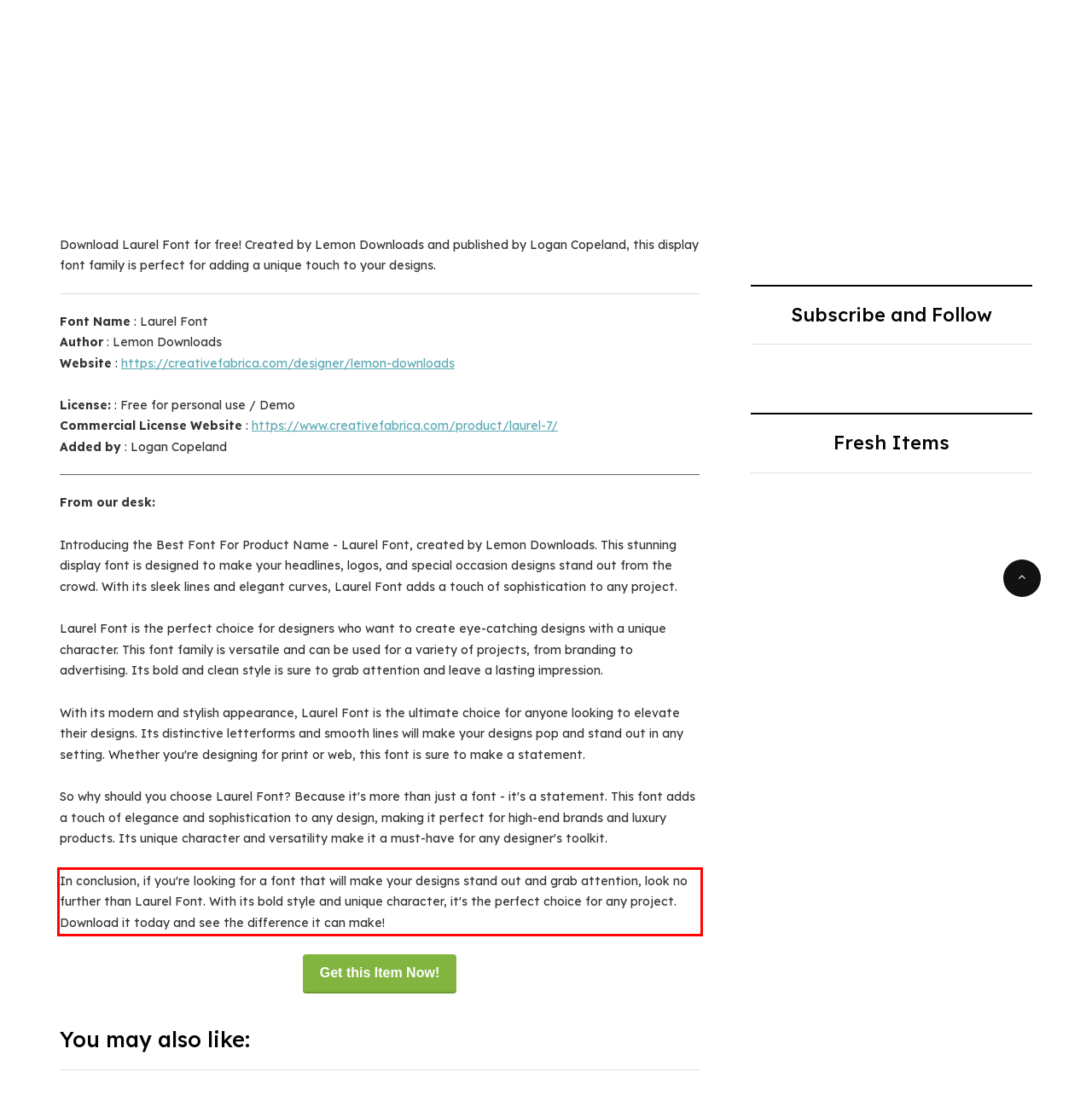View the screenshot of the webpage and identify the UI element surrounded by a red bounding box. Extract the text contained within this red bounding box.

In conclusion, if you're looking for a font that will make your designs stand out and grab attention, look no further than Laurel Font. With its bold style and unique character, it's the perfect choice for any project. Download it today and see the difference it can make!